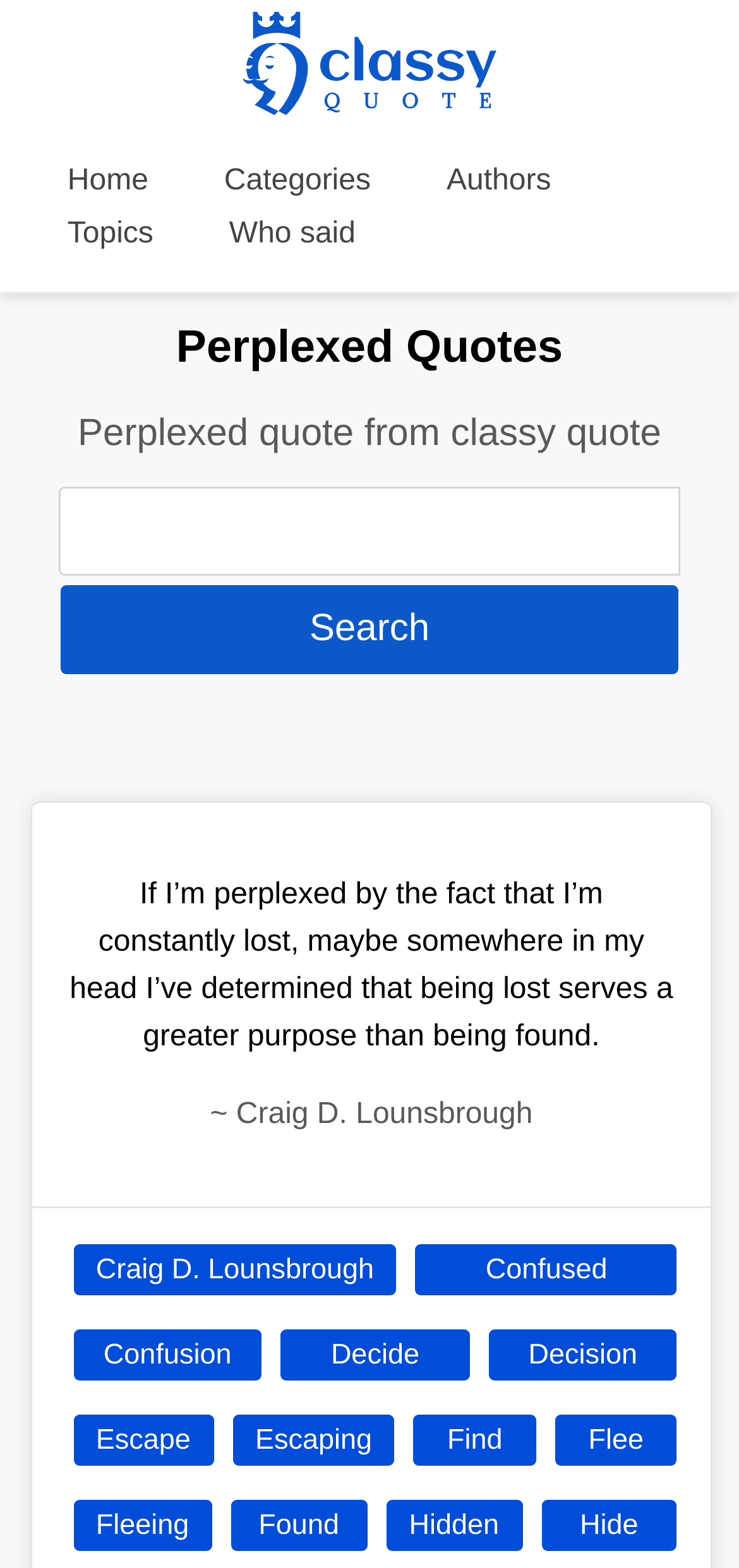Give a detailed account of the webpage's layout and content.

This webpage is about Perplexed Quotes from ClassyQuote. At the top left, there is a logo of Classy Quote. Below the logo, there are five navigation links: Home, Categories, Authors, Topics, and Who said. These links are aligned horizontally and take up about a quarter of the page's width.

Below the navigation links, there are two headings. The first heading is "Perplexed Quotes" and the second heading is "Perplexed quote from classy quote". These headings are centered and take up almost the full width of the page.

Under the headings, there is a search bar with a textbox and a Search button. The search bar is also centered and takes up about three-quarters of the page's width.

The main content of the page is a quote from Craig D. Lounsbrough, which is displayed in a large block of text. The quote is "If I’m perplexed by the fact that I’m constantly lost, maybe somewhere in my head I’ve determined that being lost serves a greater purpose than being found." Below the quote, there are several links to related topics, including the author's name, Confused, Confusion, Decide, Decision, Escape, Escaping, Find, Flee, Fleeing, Found, Hidden, and Hide. These links are arranged in three rows and take up about half of the page's width.